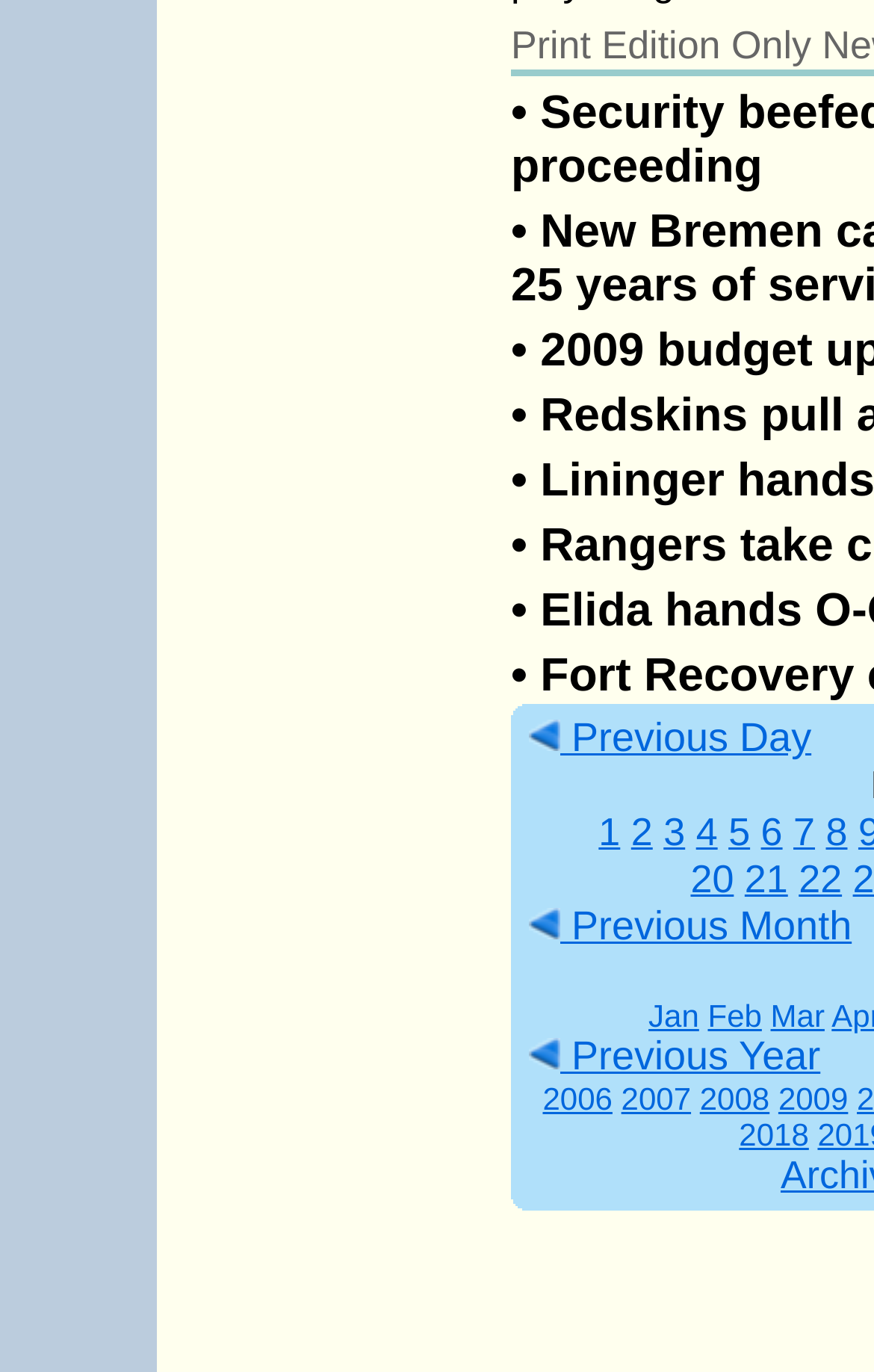Based on the element description: "6", identify the UI element and provide its bounding box coordinates. Use four float numbers between 0 and 1, [left, top, right, bottom].

[0.871, 0.59, 0.895, 0.623]